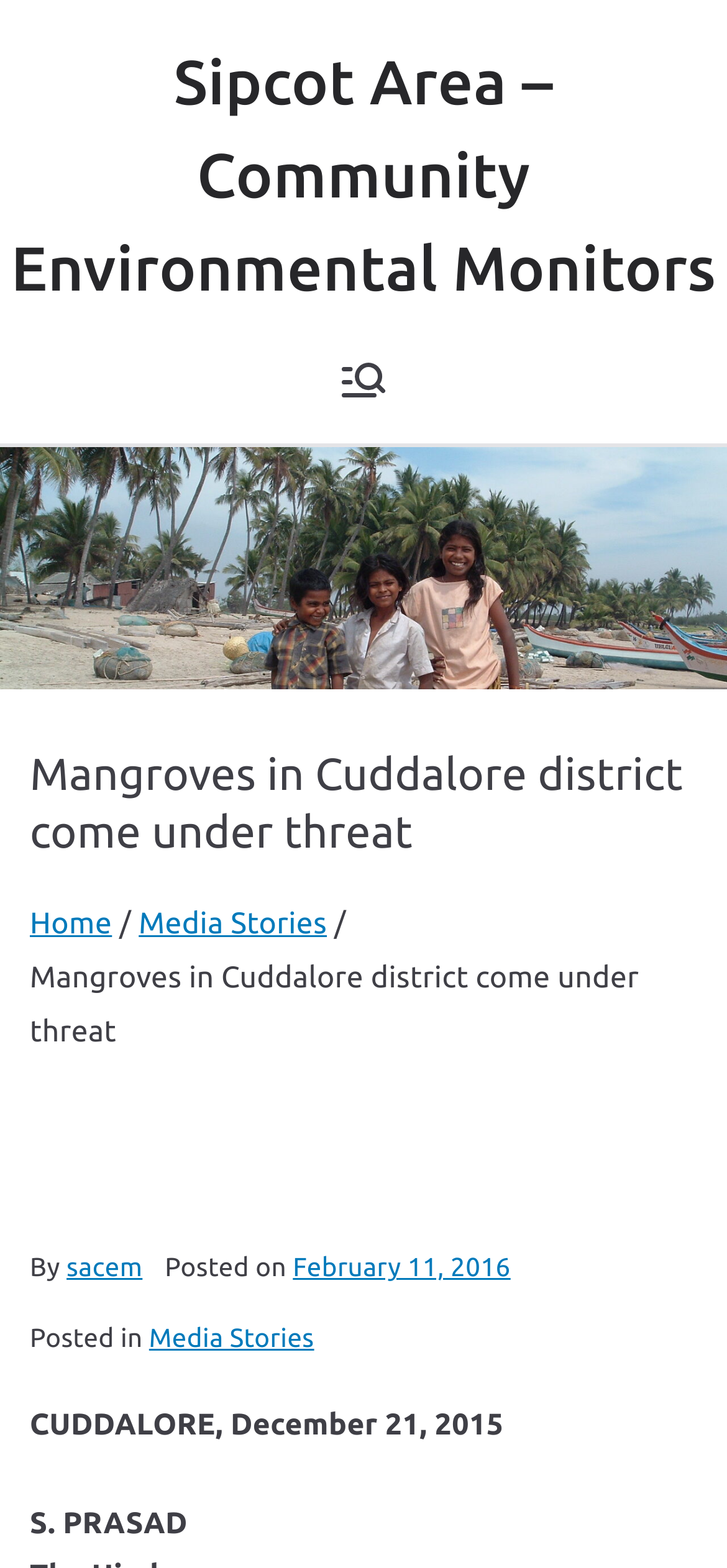Based on what you see in the screenshot, provide a thorough answer to this question: What is the location mentioned in the article?

The location mentioned in the article can be found in the static text element 'CUDDALORE, December 21, 2015' which is located near the middle of the webpage, indicating that the article is related to this specific location.